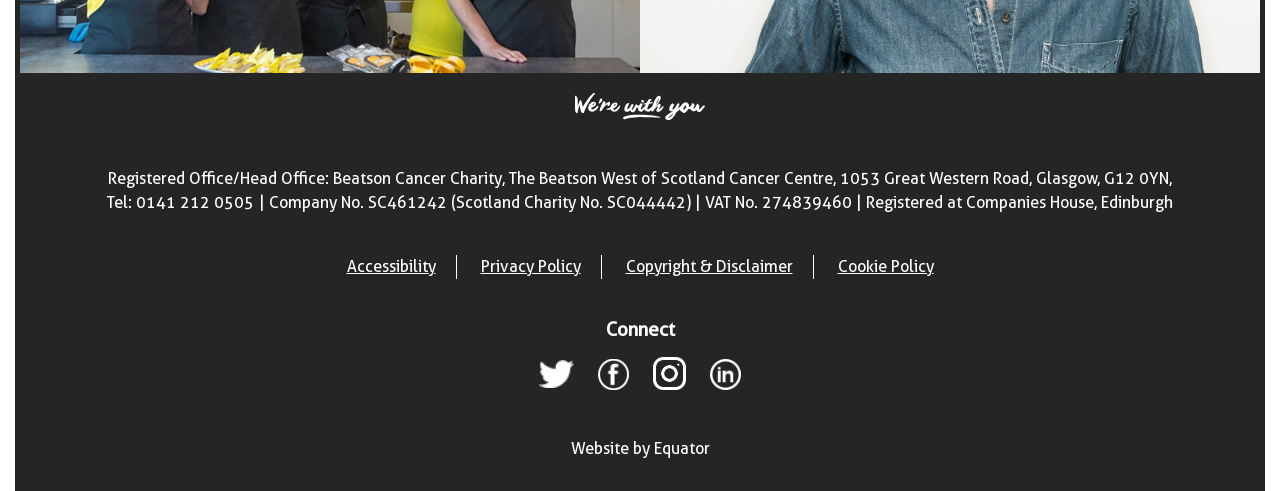Show the bounding box coordinates of the region that should be clicked to follow the instruction: "Read privacy policy."

[0.375, 0.52, 0.454, 0.569]